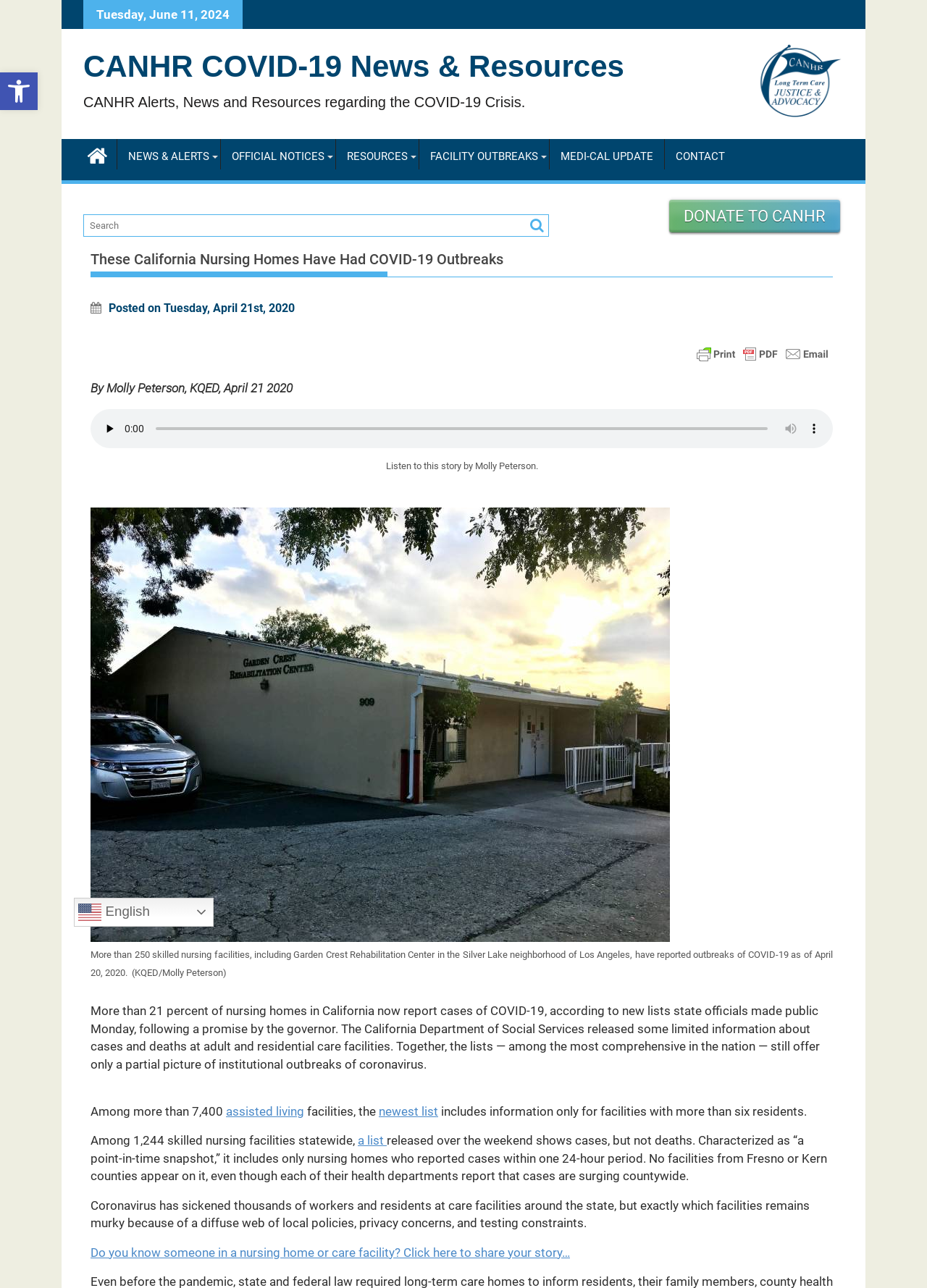Please find the main title text of this webpage.

These California Nursing Homes Have Had COVID-19 Outbreaks